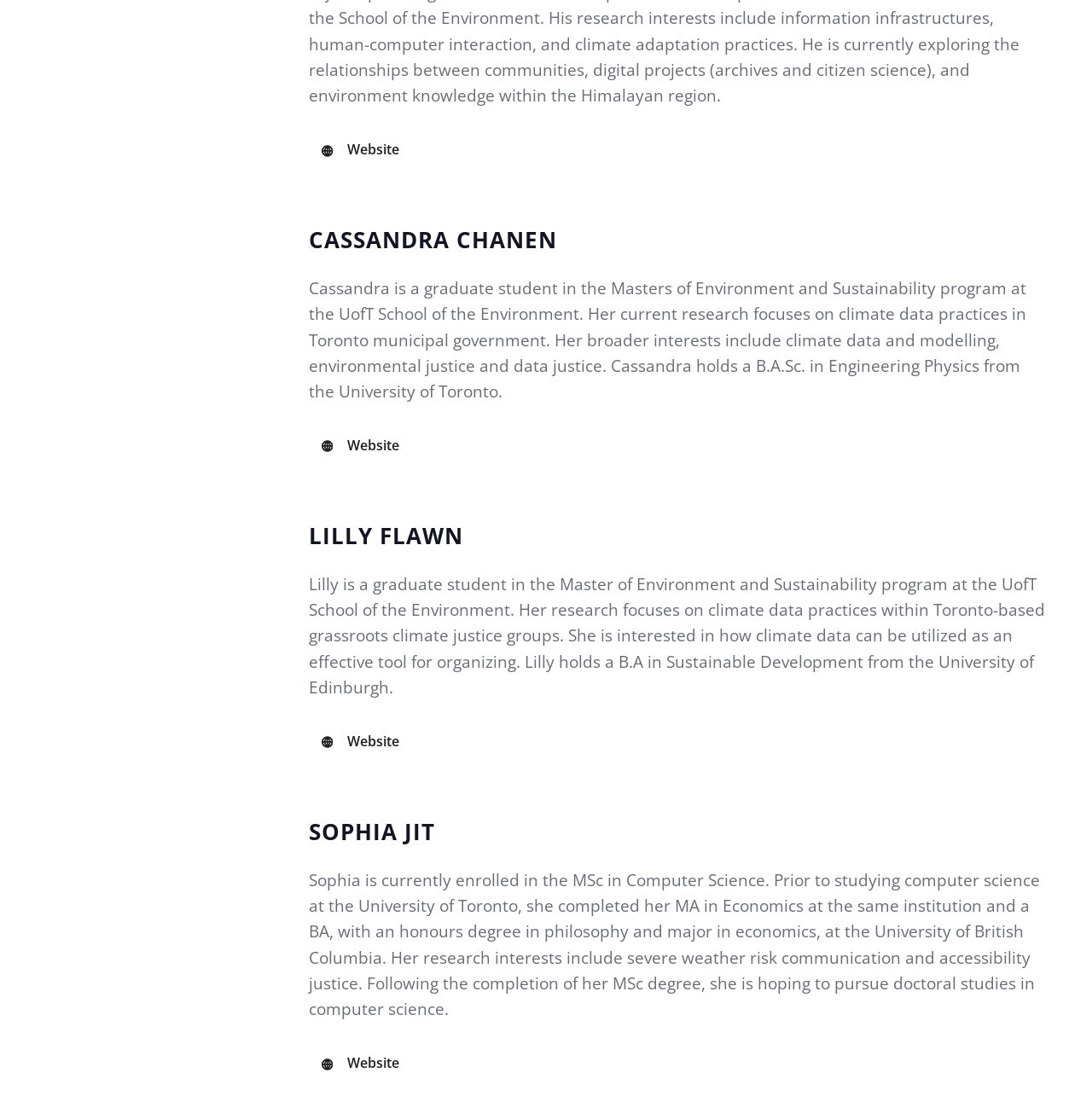Please find the bounding box for the UI component described as follows: "Website".

[0.283, 0.949, 0.377, 0.991]